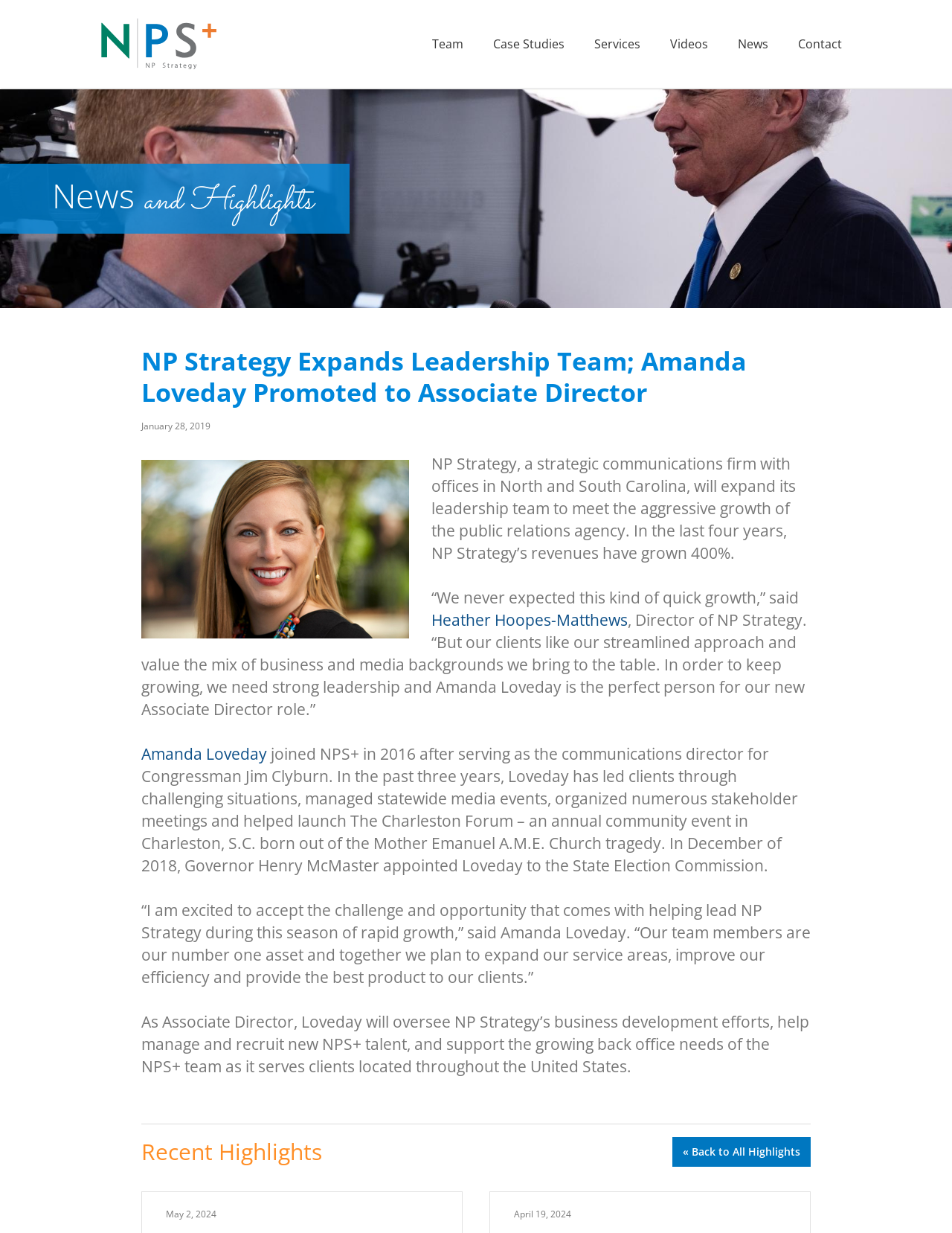Pinpoint the bounding box coordinates of the clickable element to carry out the following instruction: "Click on Team."

[0.438, 0.0, 0.502, 0.071]